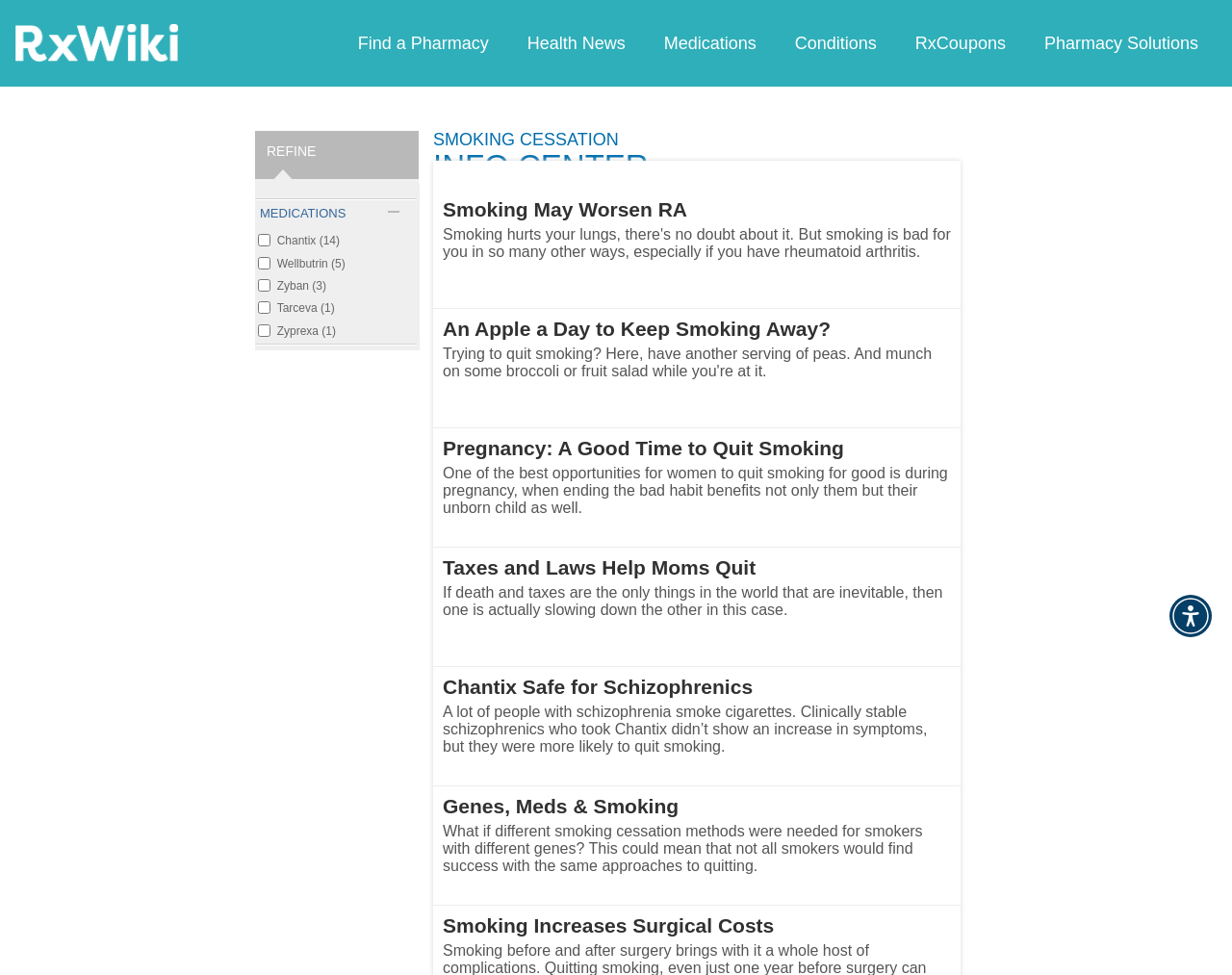Please respond in a single word or phrase: 
What is the purpose of the 'REFINE' section?

To filter articles by medication